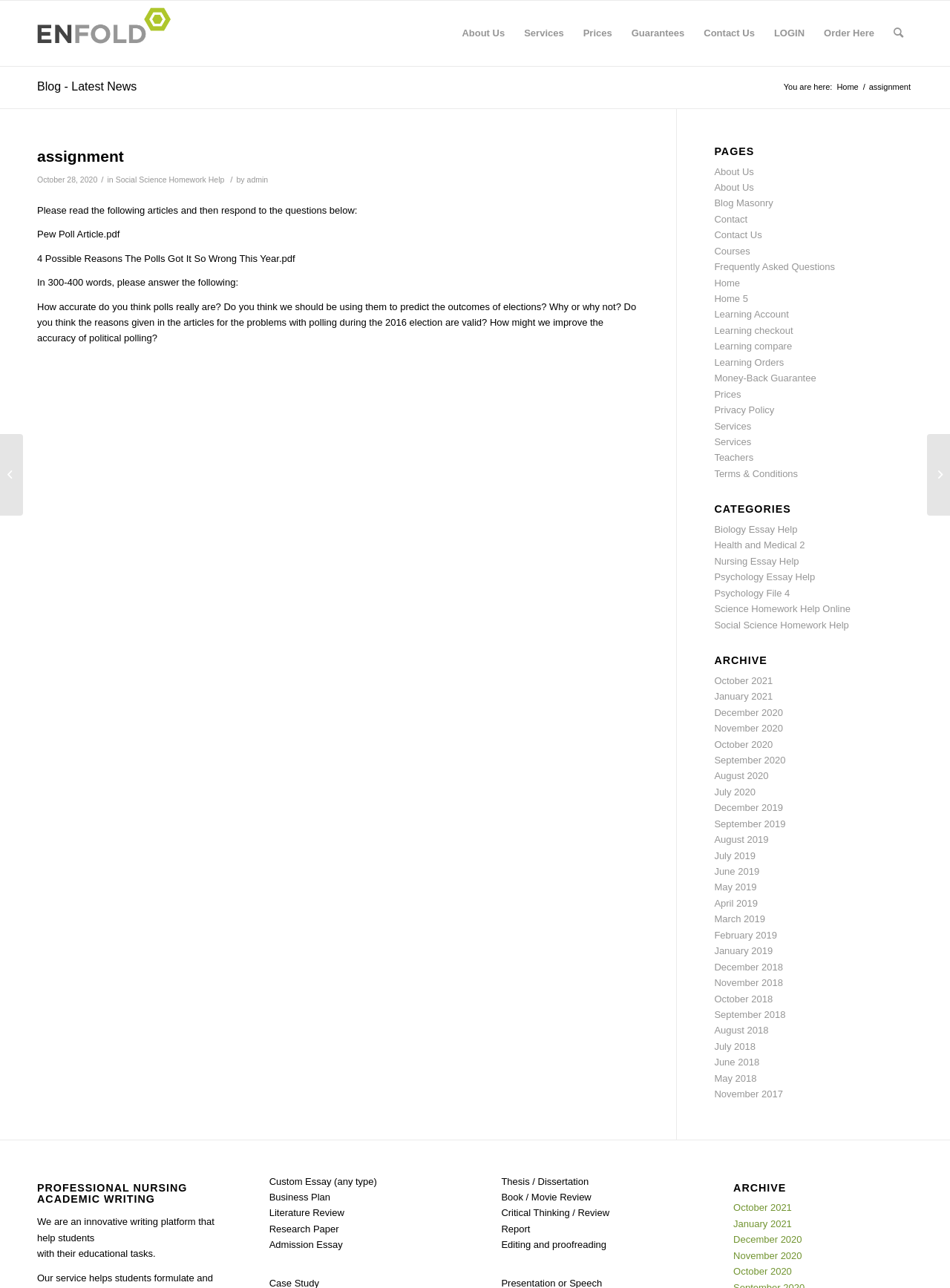Highlight the bounding box coordinates of the element you need to click to perform the following instruction: "read the article 'assignment'."

[0.039, 0.113, 0.673, 0.13]